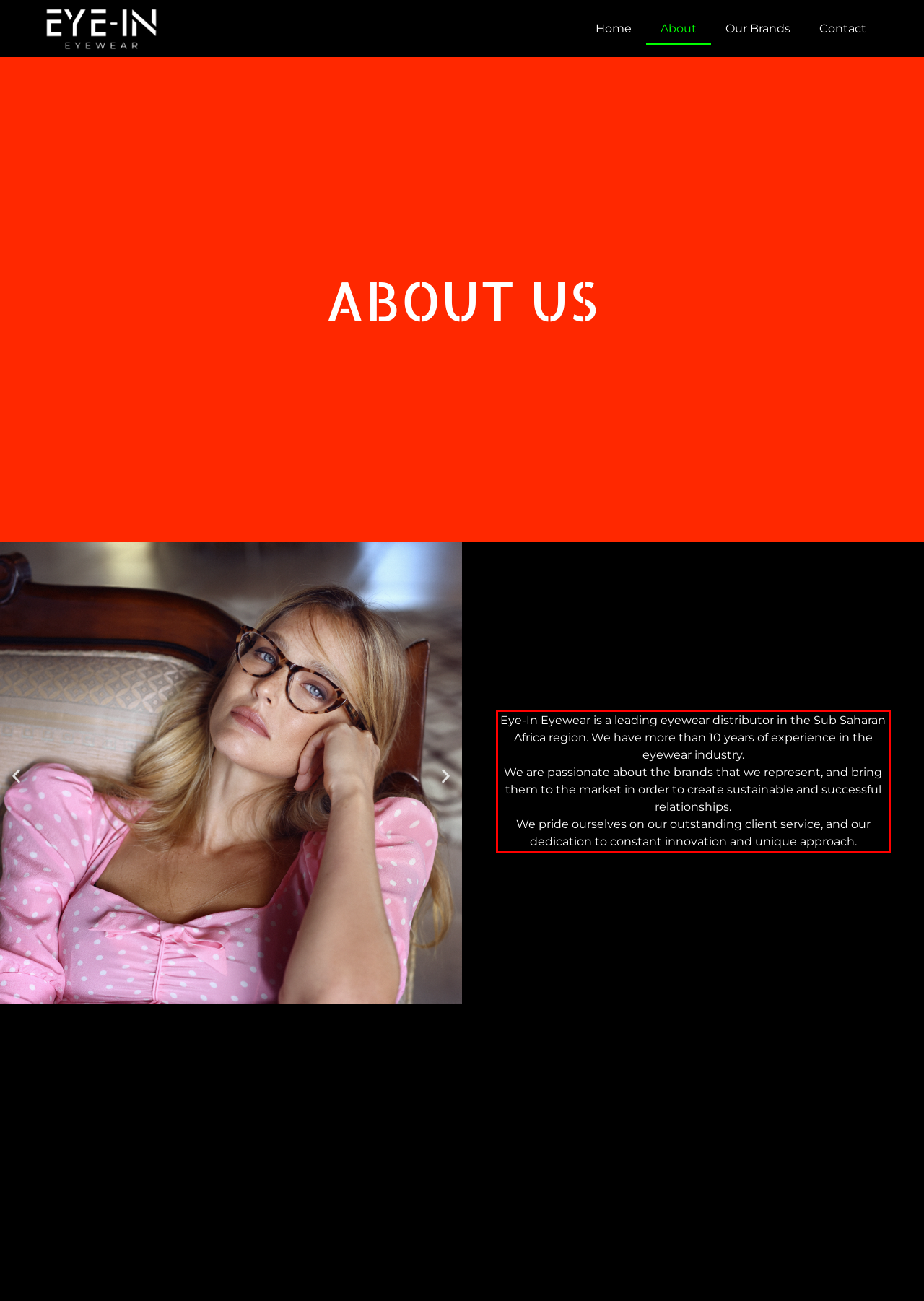With the given screenshot of a webpage, locate the red rectangle bounding box and extract the text content using OCR.

Eye-In Eyewear is a leading eyewear distributor in the Sub Saharan Africa region. We have more than 10 years of experience in the eyewear industry. We are passionate about the brands that we represent, and bring them to the market in order to create sustainable and successful relationships. We pride ourselves on our outstanding client service, and our dedication to constant innovation and unique approach.